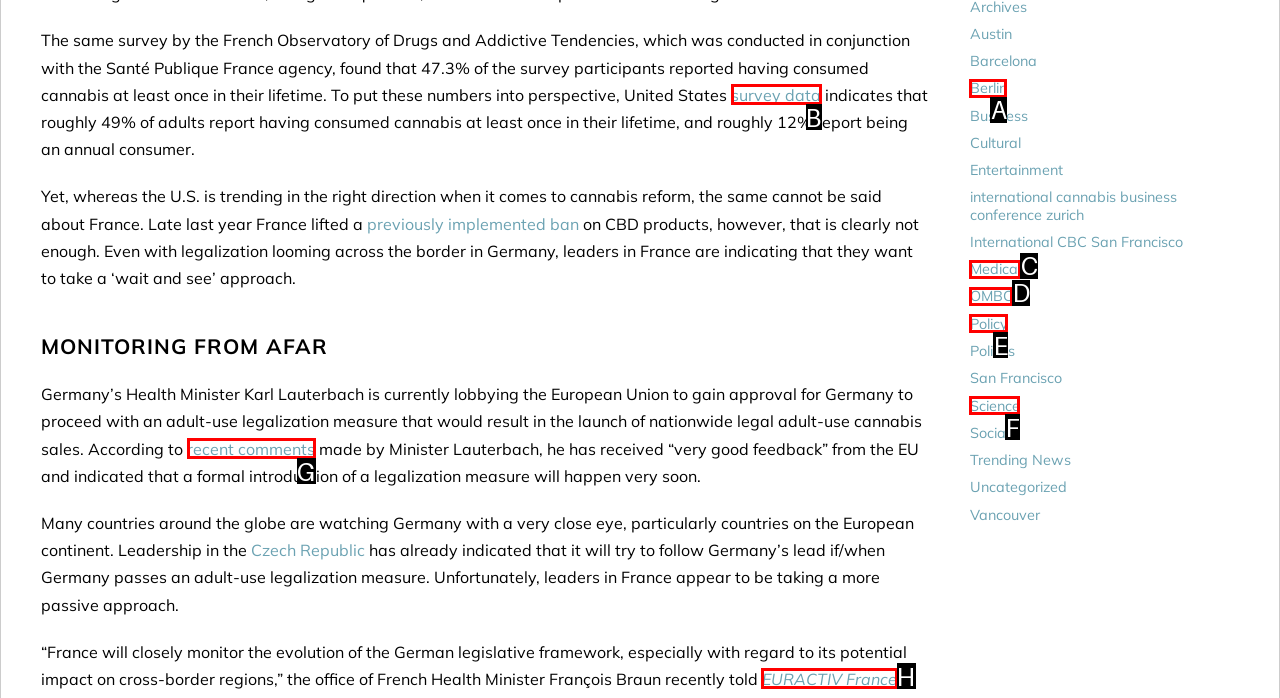Which option should you click on to fulfill this task: Visit the 'EURACTIV France' page? Answer with the letter of the correct choice.

H